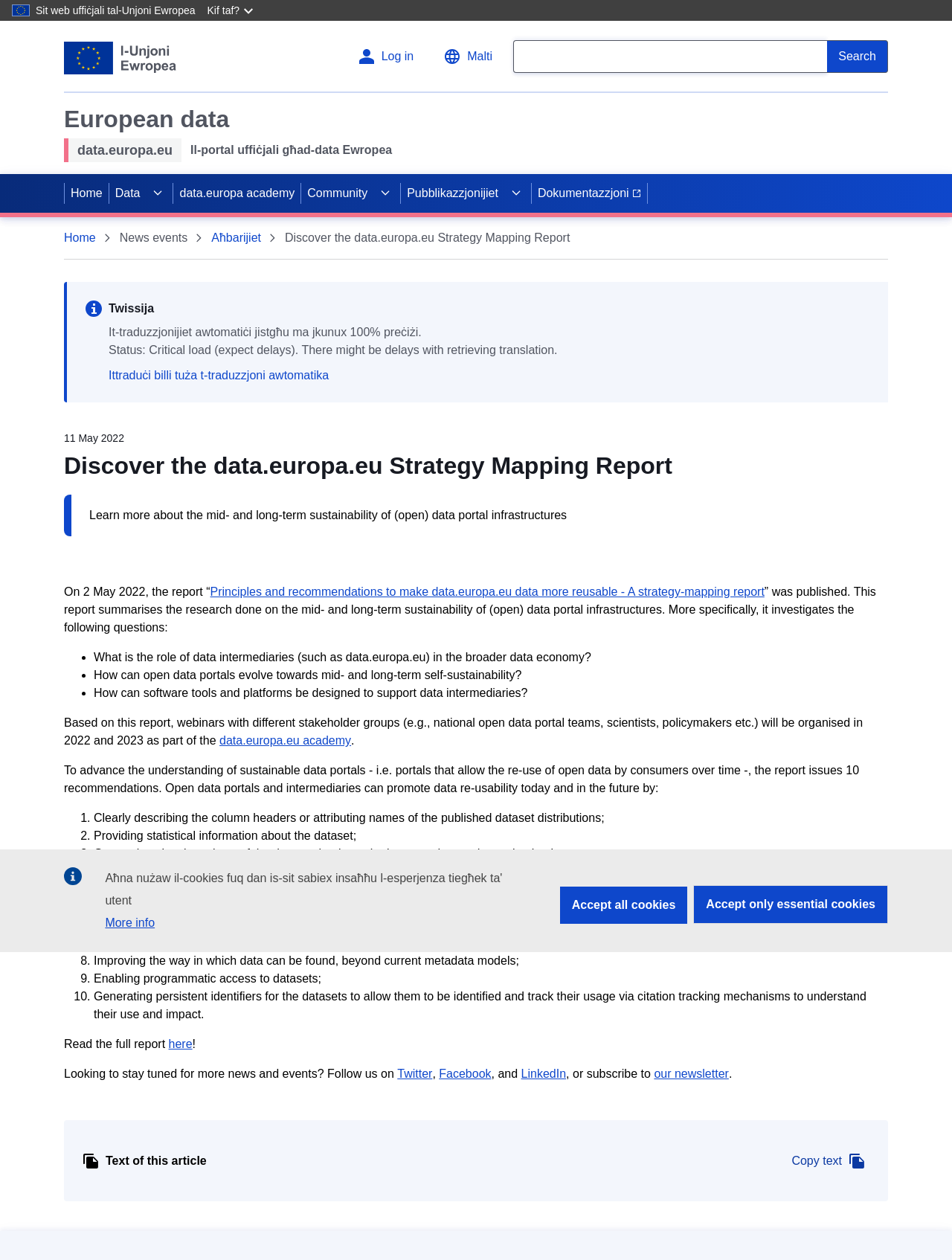Determine the bounding box coordinates for the element that should be clicked to follow this instruction: "Log in". The coordinates should be given as four float numbers between 0 and 1, in the format [left, top, right, bottom].

[0.363, 0.031, 0.447, 0.059]